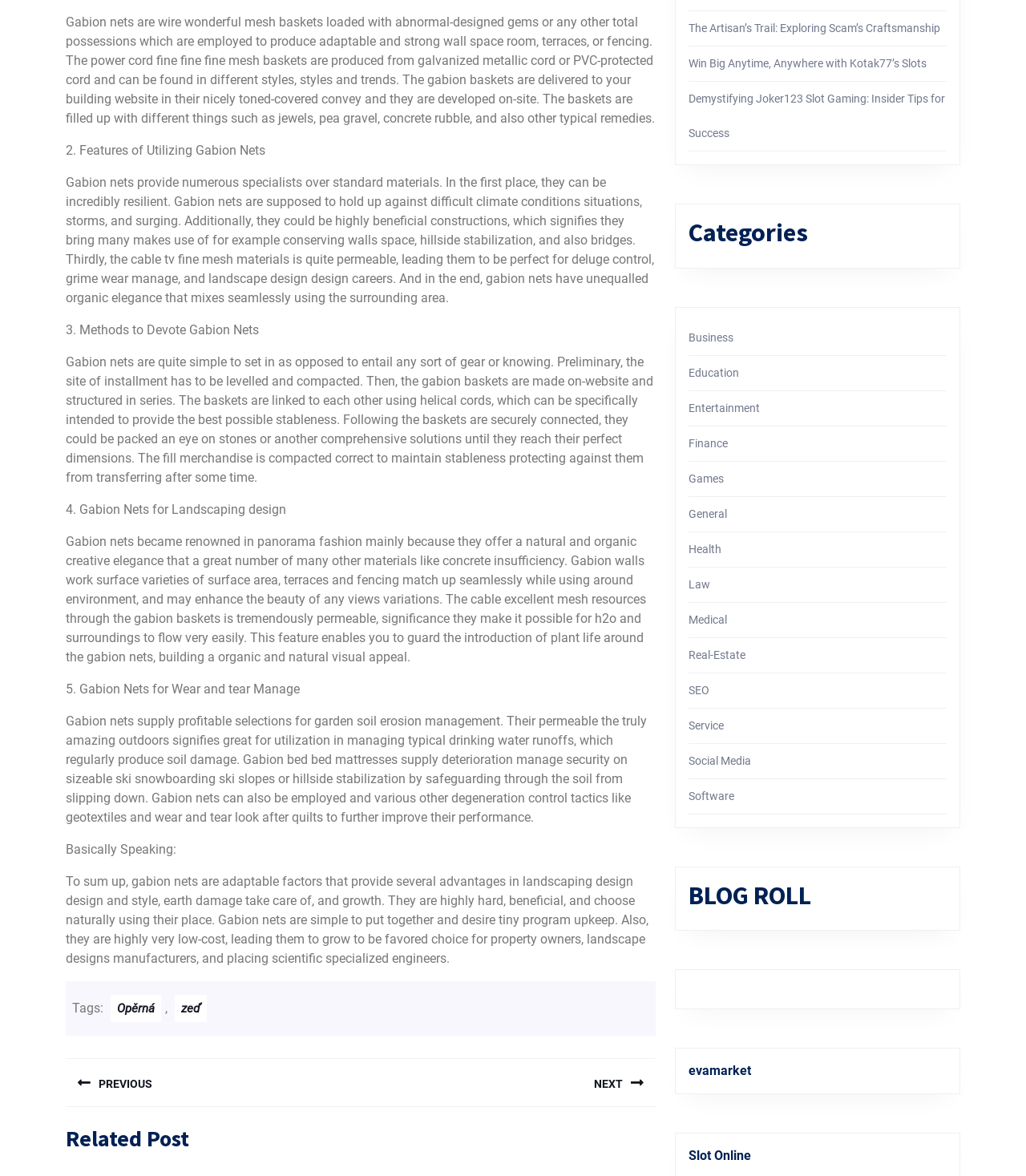Provide the bounding box coordinates of the HTML element this sentence describes: "PREVIOUS Previous post:". The bounding box coordinates consist of four float numbers between 0 and 1, i.e., [left, top, right, bottom].

[0.064, 0.9, 0.352, 0.941]